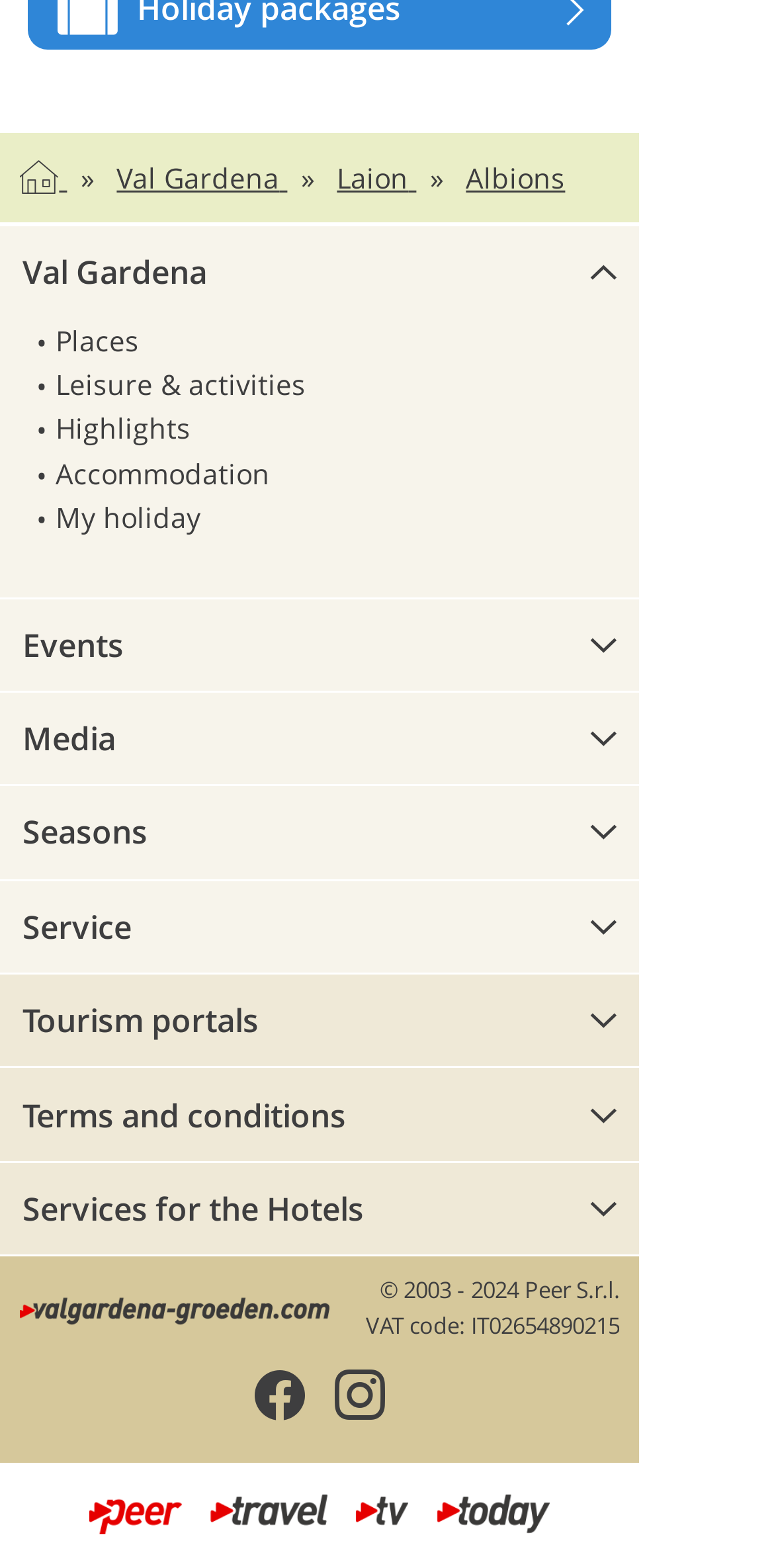Can you determine the bounding box coordinates of the area that needs to be clicked to fulfill the following instruction: "View Events"?

[0.072, 0.44, 0.826, 0.469]